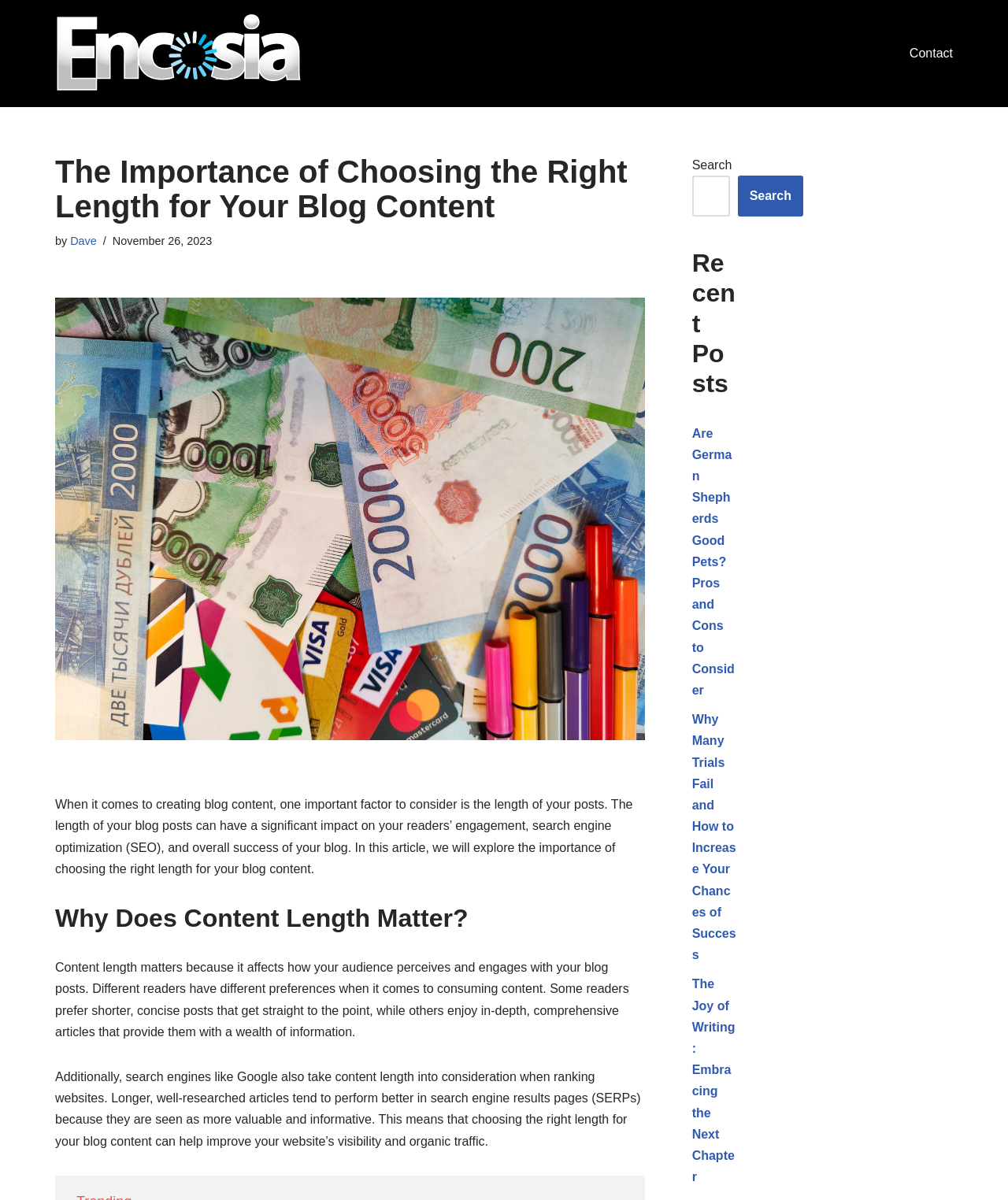Summarize the webpage in an elaborate manner.

This webpage is about the importance of choosing the right length for blog content. At the top left, there is a link to skip to the content. Next to it, on the top center, is the website's title "Encosia Wiring the Best Content Online". On the top right, there is a primary navigation menu with a link to "Contact".

Below the website title, there is a heading that reads "The Importance of Choosing the Right Length for Your Blog Content" followed by the author's name "Dave" and the publication date "November 26, 2023". 

The main content of the webpage is divided into sections. The first section starts with a paragraph that explains the significance of content length in terms of reader engagement, search engine optimization, and overall blog success. 

Below this introduction, there is a heading "Why Does Content Length Matter?" followed by two paragraphs that discuss how content length affects reader perception and engagement, as well as its impact on search engine rankings.

On the right side of the page, there is a search bar with a search button. Below the search bar, there is a heading "Recent Posts" followed by three links to recent articles, including "Are German Shepherds Good Pets? Pros and Cons to Consider", "Why Many Trials Fail and How to Increase Your Chances of Success", and "The Joy of Writing: Embracing the Next Chapter".